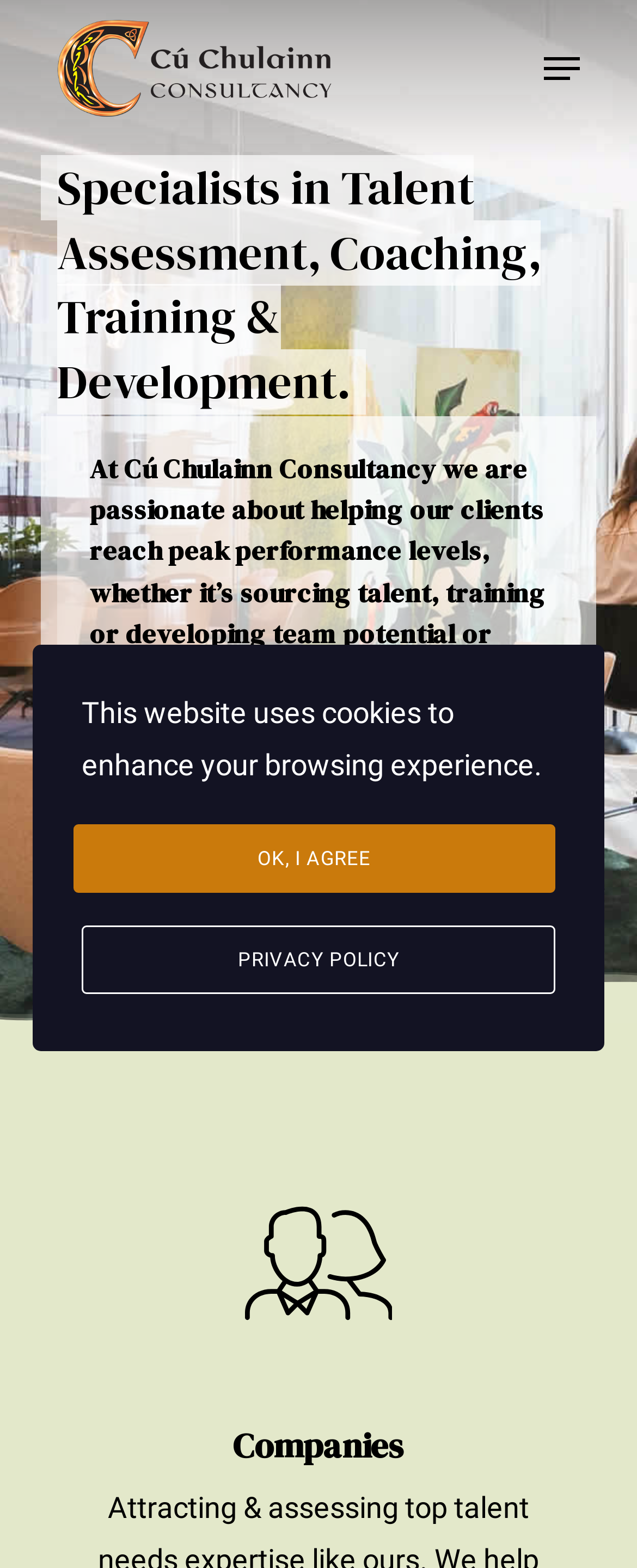What is the topic of the section with the heading 'Companies'?
Please provide a single word or phrase as the answer based on the screenshot.

Companies